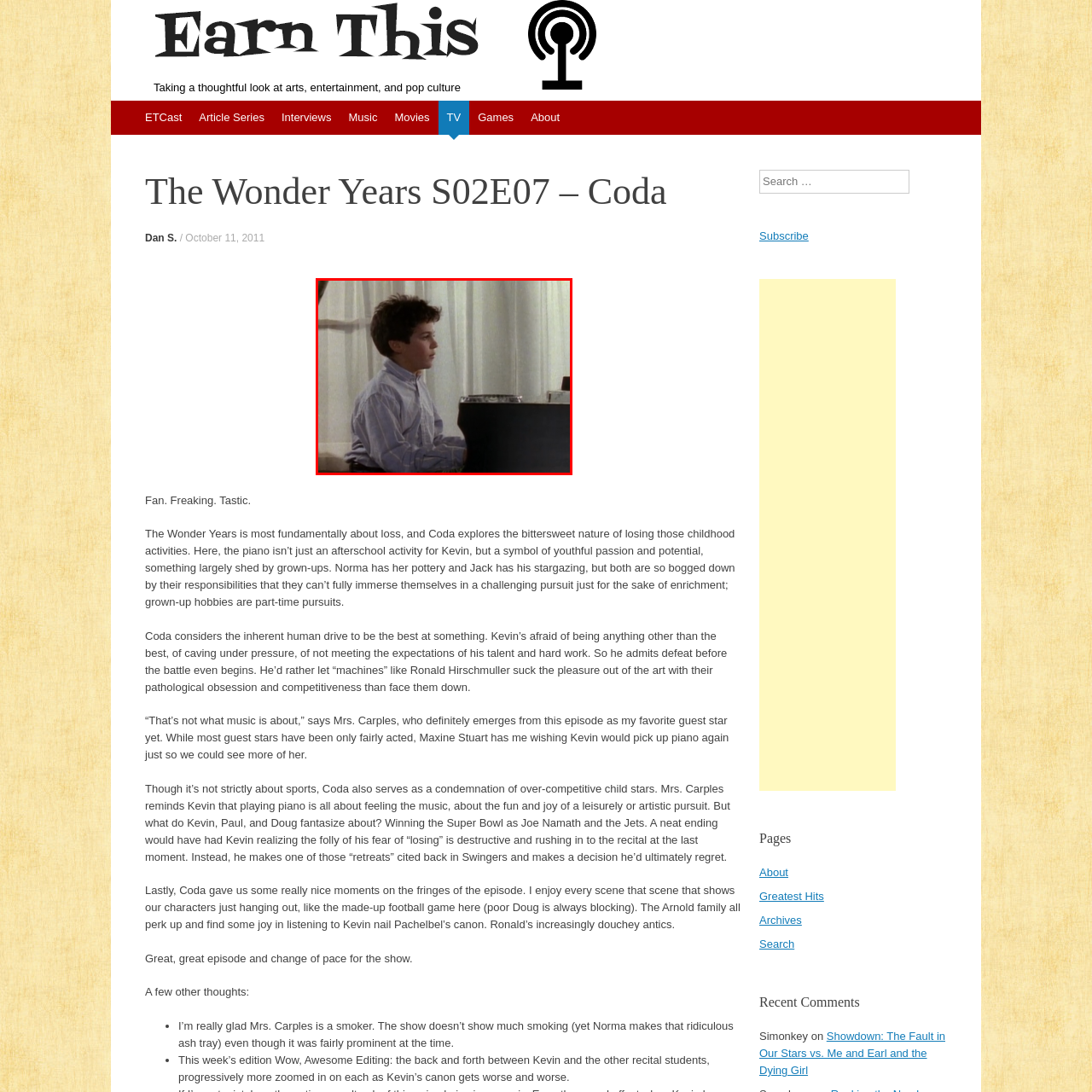Take a close look at the image outlined by the red bounding box and give a detailed response to the subsequent question, with information derived from the image: What is the color of the curtains in the background?

The caption specifically mentions that the scene has a backdrop of white curtains that softly diffuse the light, which suggests that the curtains are white in color.